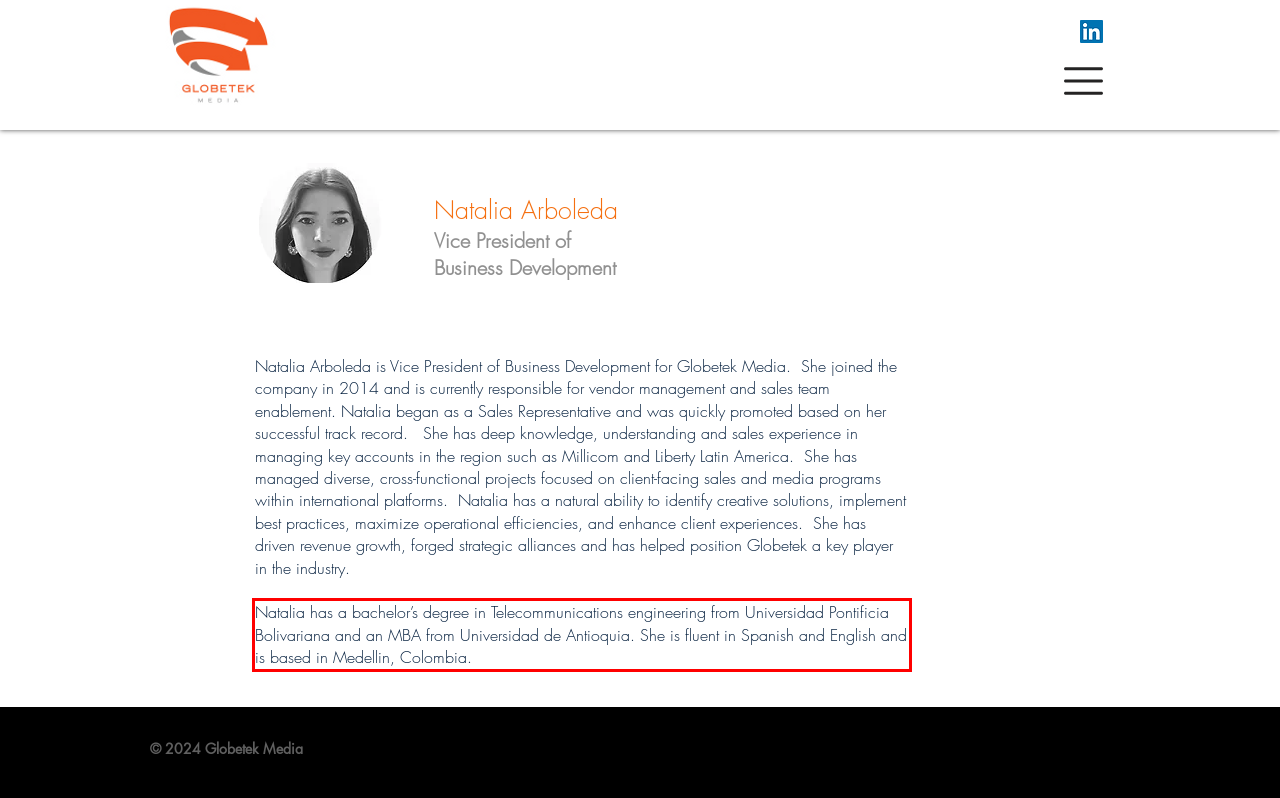Please perform OCR on the text content within the red bounding box that is highlighted in the provided webpage screenshot.

Natalia has a bachelor’s degree in Telecommunications engineering from Universidad Pontificia Bolivariana and an MBA from Universidad de Antioquia. She is fluent in Spanish and English and is based in Medellin, Colombia.